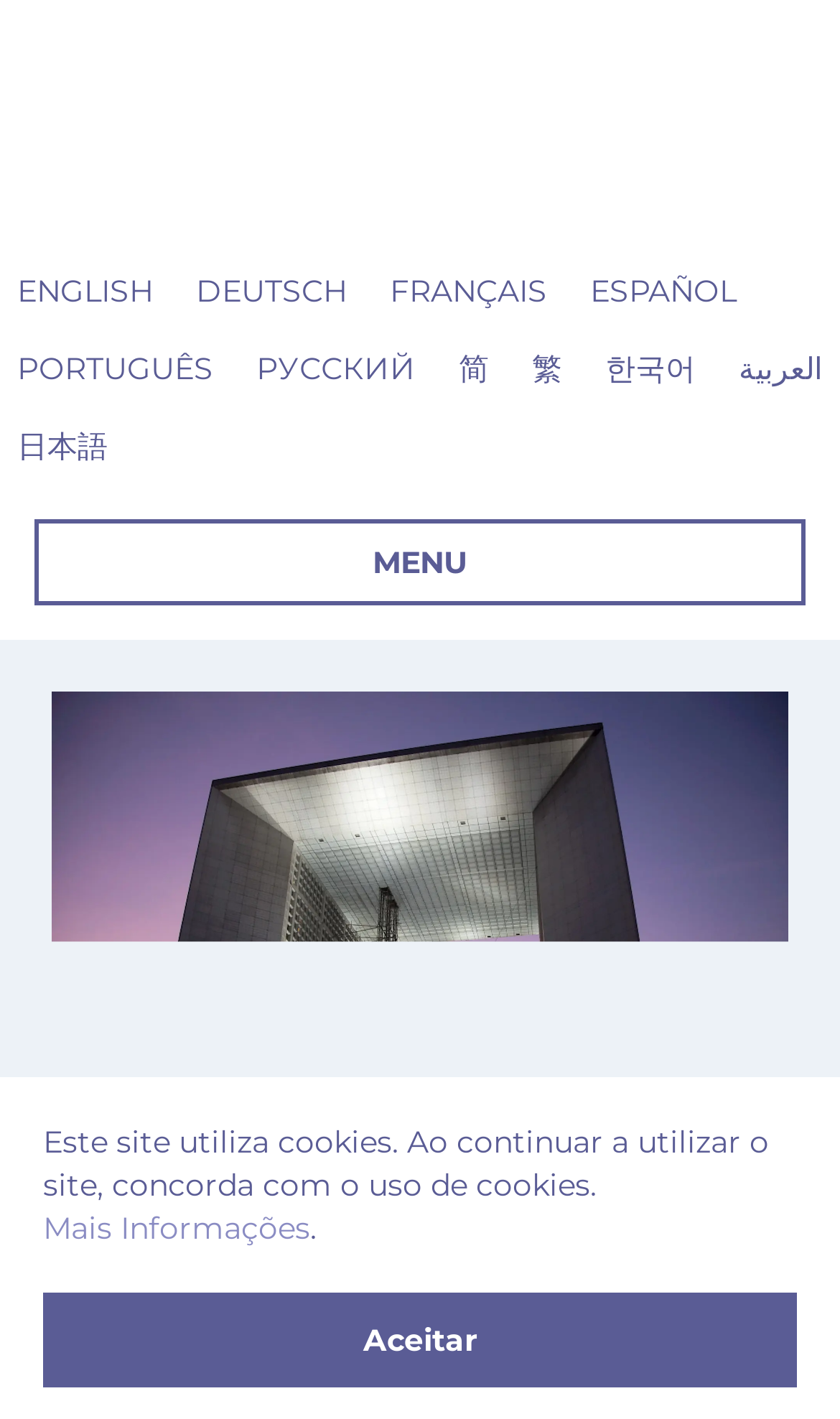Please examine the image and provide a detailed answer to the question: What is the purpose of the button at the bottom of the page?

I noticed a button labeled 'Aceitar' at the bottom of the page, which is likely related to the cookie policy mentioned above it. Therefore, the purpose of the button is to accept cookies.